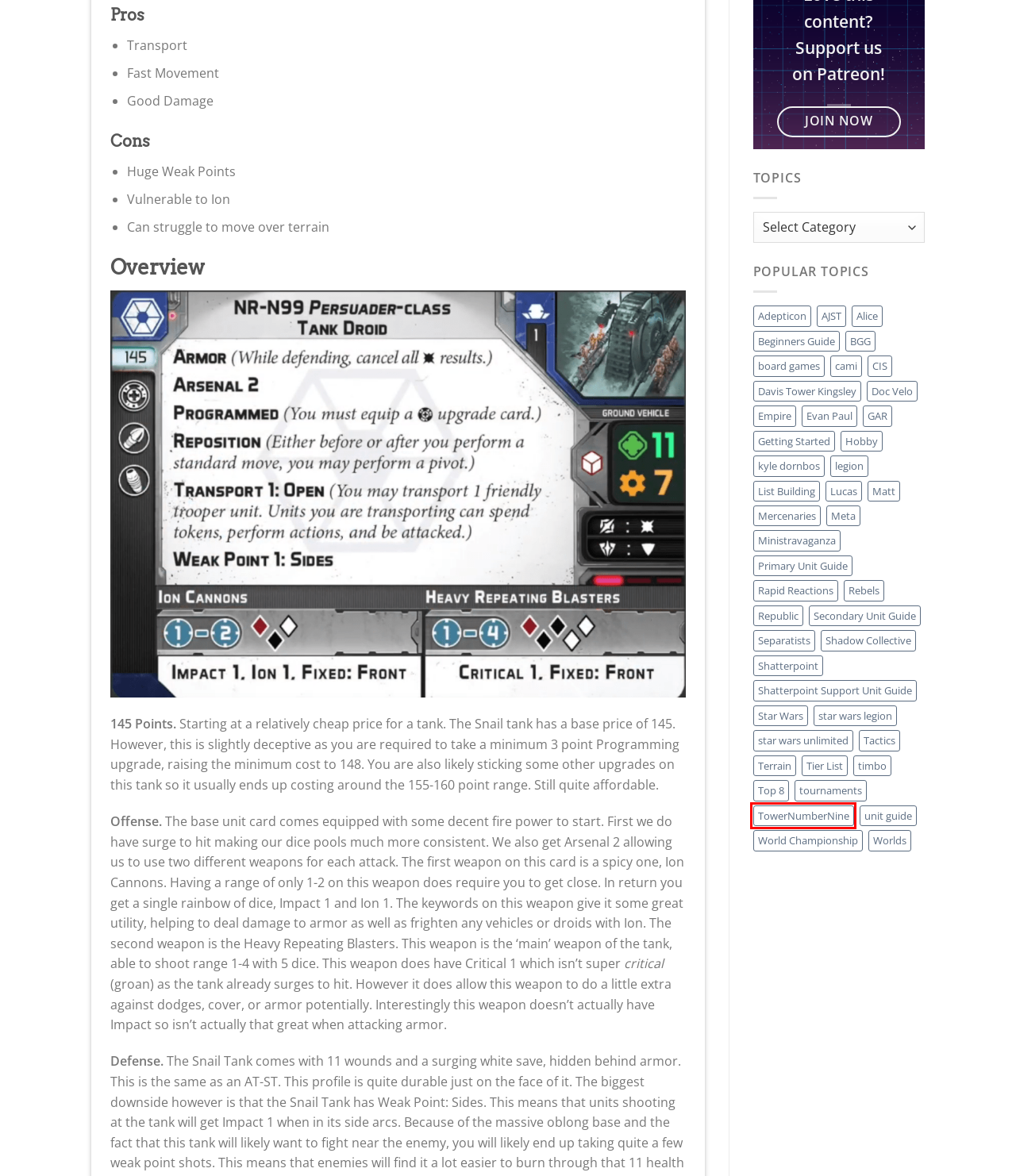With the provided screenshot showing a webpage and a red bounding box, determine which webpage description best fits the new page that appears after clicking the element inside the red box. Here are the options:
A. TowerNumberNine - The Fifth Trooper
B. Alice - The Fifth Trooper
C. Adepticon - The Fifth Trooper
D. board games - The Fifth Trooper
E. star wars legion - The Fifth Trooper
F. Rebels - The Fifth Trooper
G. Star Wars - The Fifth Trooper
H. Doc Velo - The Fifth Trooper

A